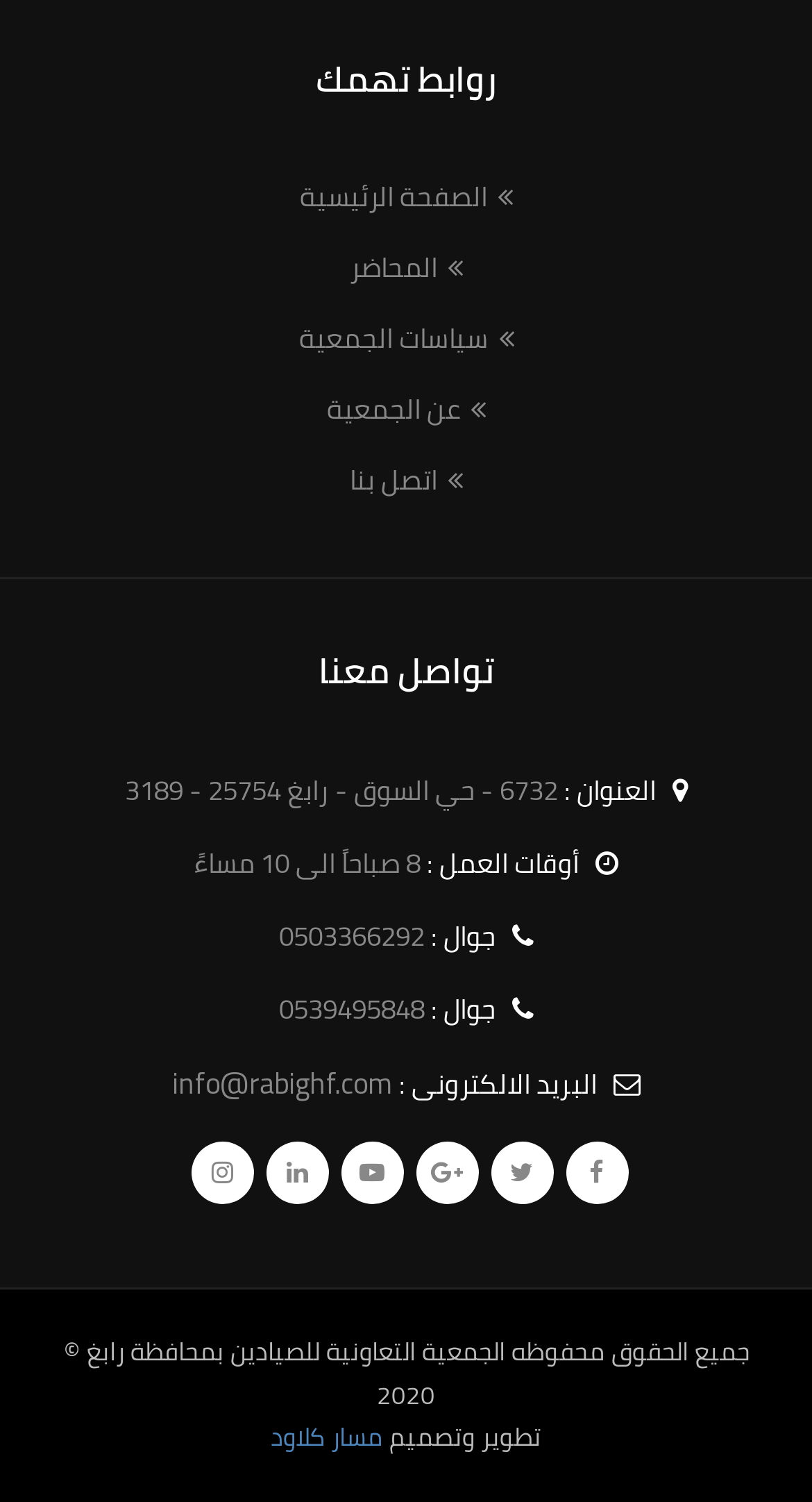What is the copyright year?
Please look at the screenshot and answer using one word or phrase.

2020